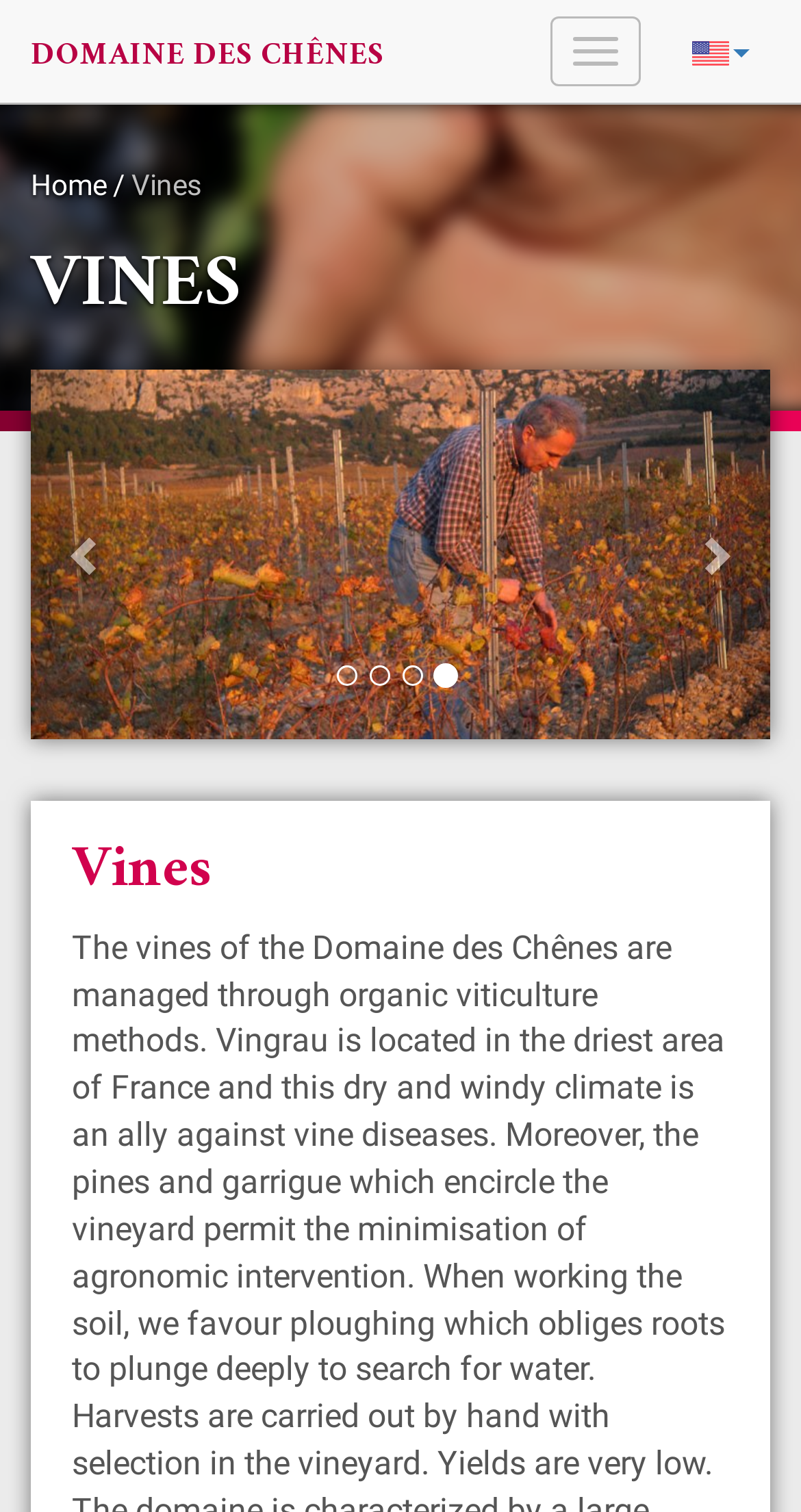What is the name of the domain?
Using the image, answer in one word or phrase.

Domaine des Chênes